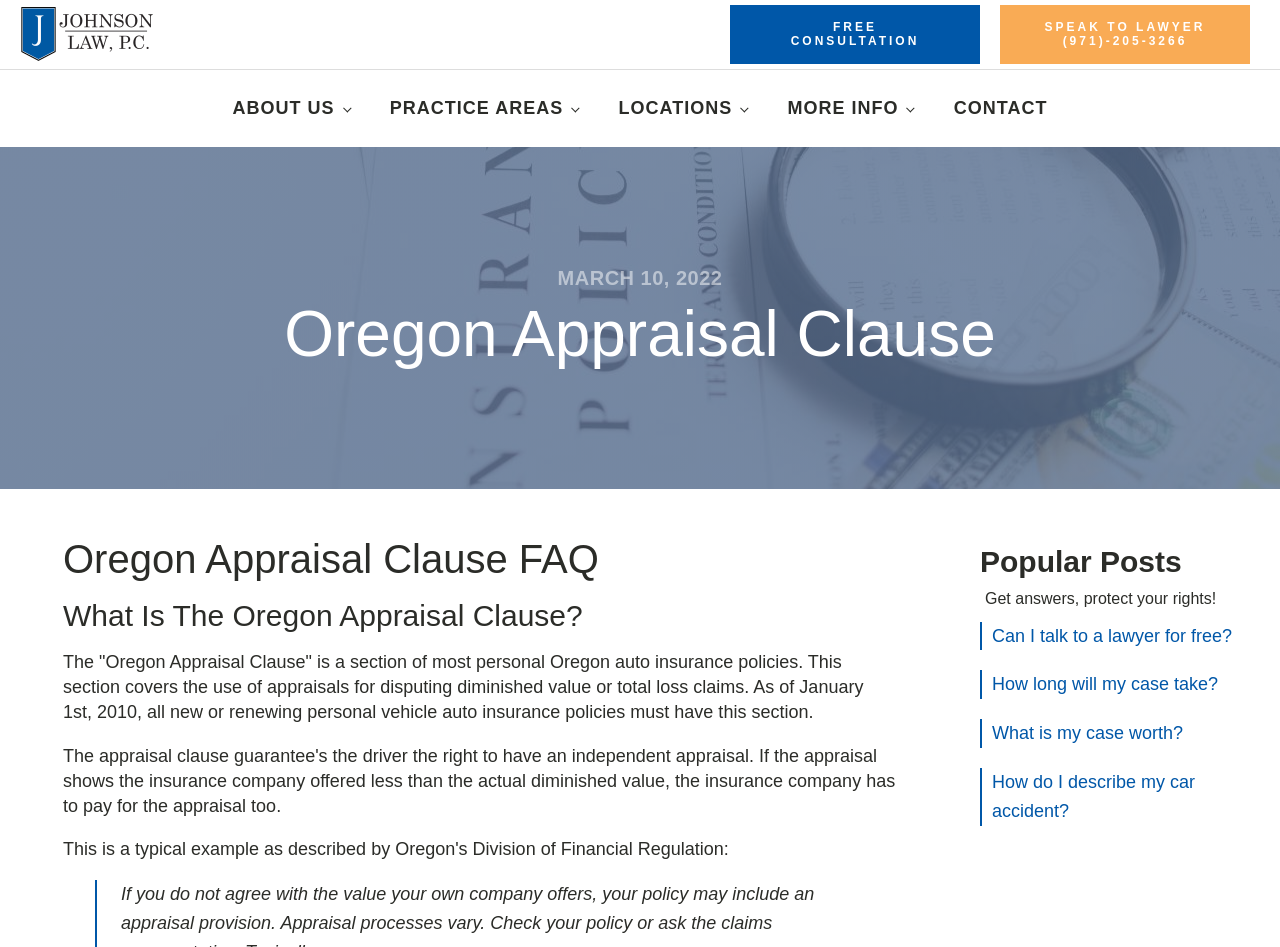What is the phone number to speak to a lawyer?
Look at the image and respond to the question as thoroughly as possible.

The phone number to speak to a lawyer is (971)-205-3266, which is listed as a link in the top-right corner of the webpage.